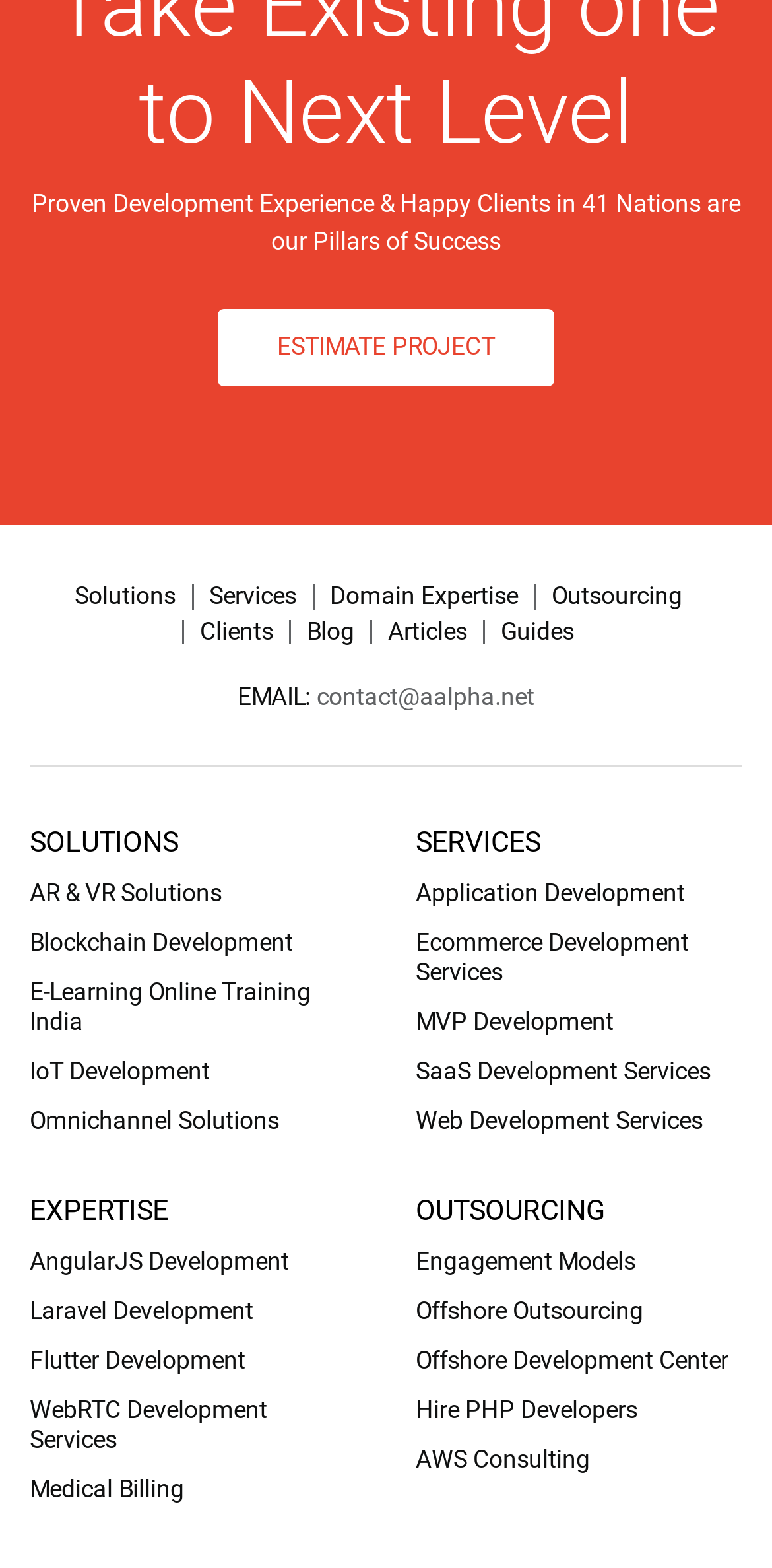Identify the bounding box coordinates of the section to be clicked to complete the task described by the following instruction: "Click on ESTIMATE PROJECT". The coordinates should be four float numbers between 0 and 1, formatted as [left, top, right, bottom].

[0.282, 0.197, 0.718, 0.246]